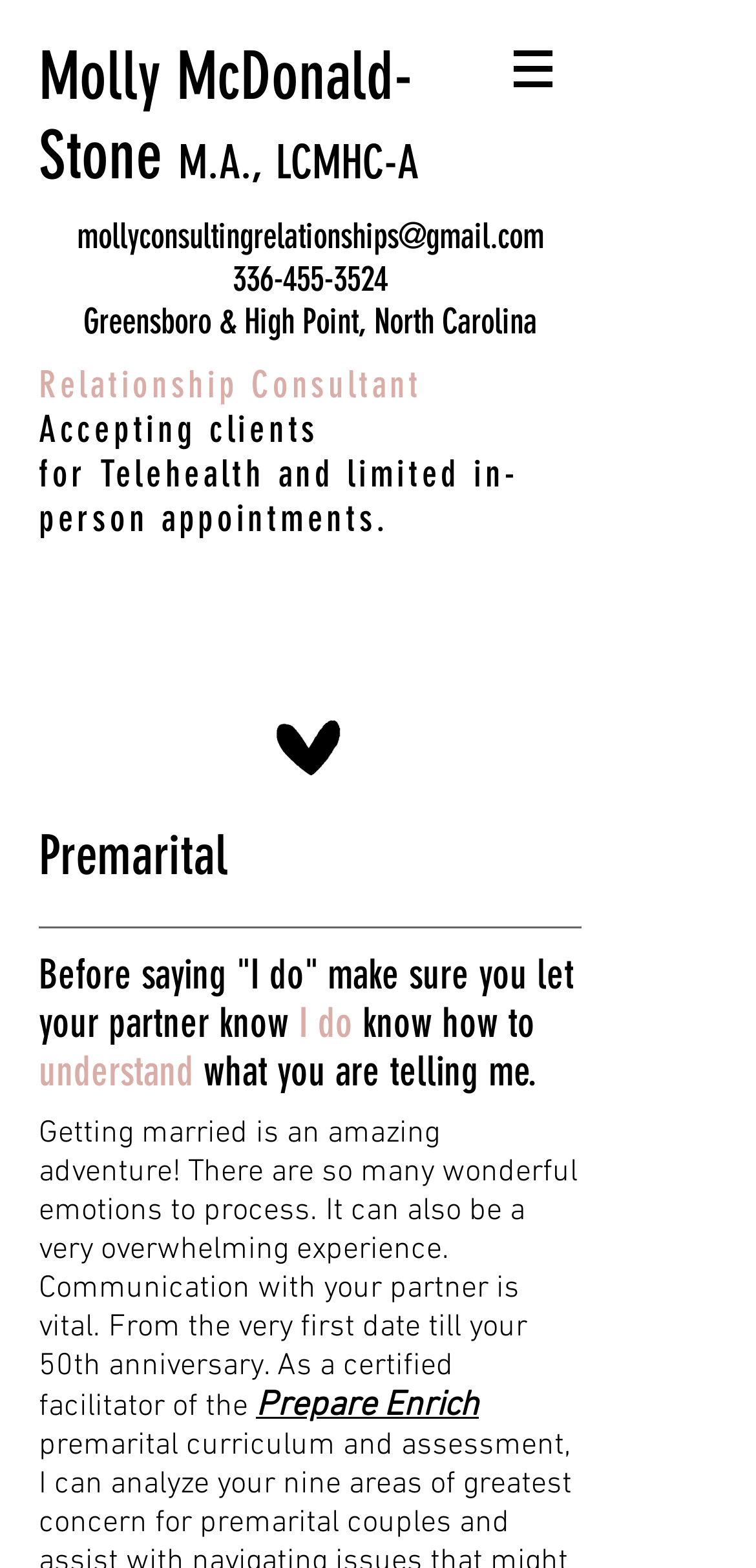Answer the following query with a single word or phrase:
What is the purpose of communication in a relationship according to the webpage?

Vital